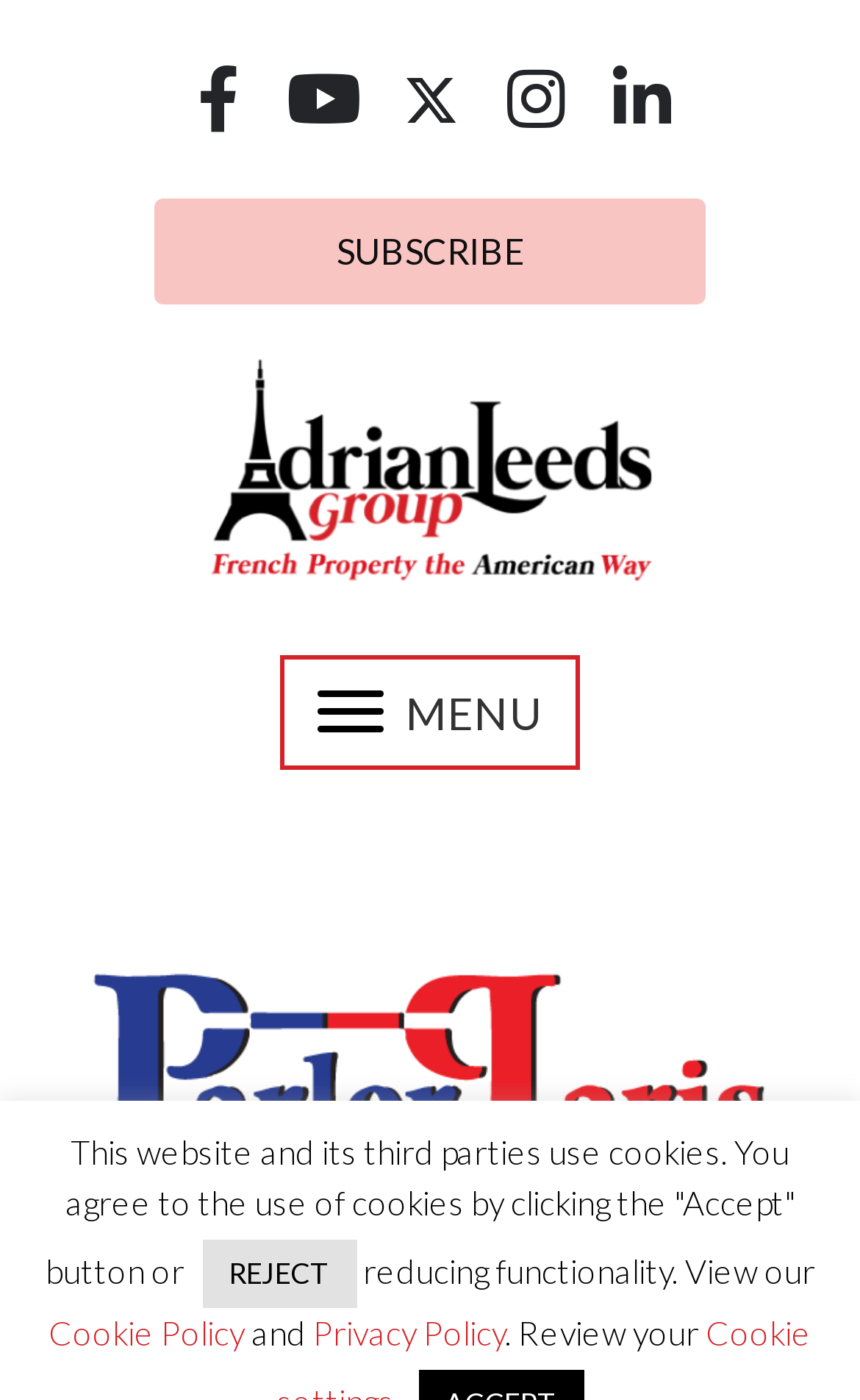What is the name of the logo on the top left?
Please use the visual content to give a single word or phrase answer.

Adrian Leeds Group